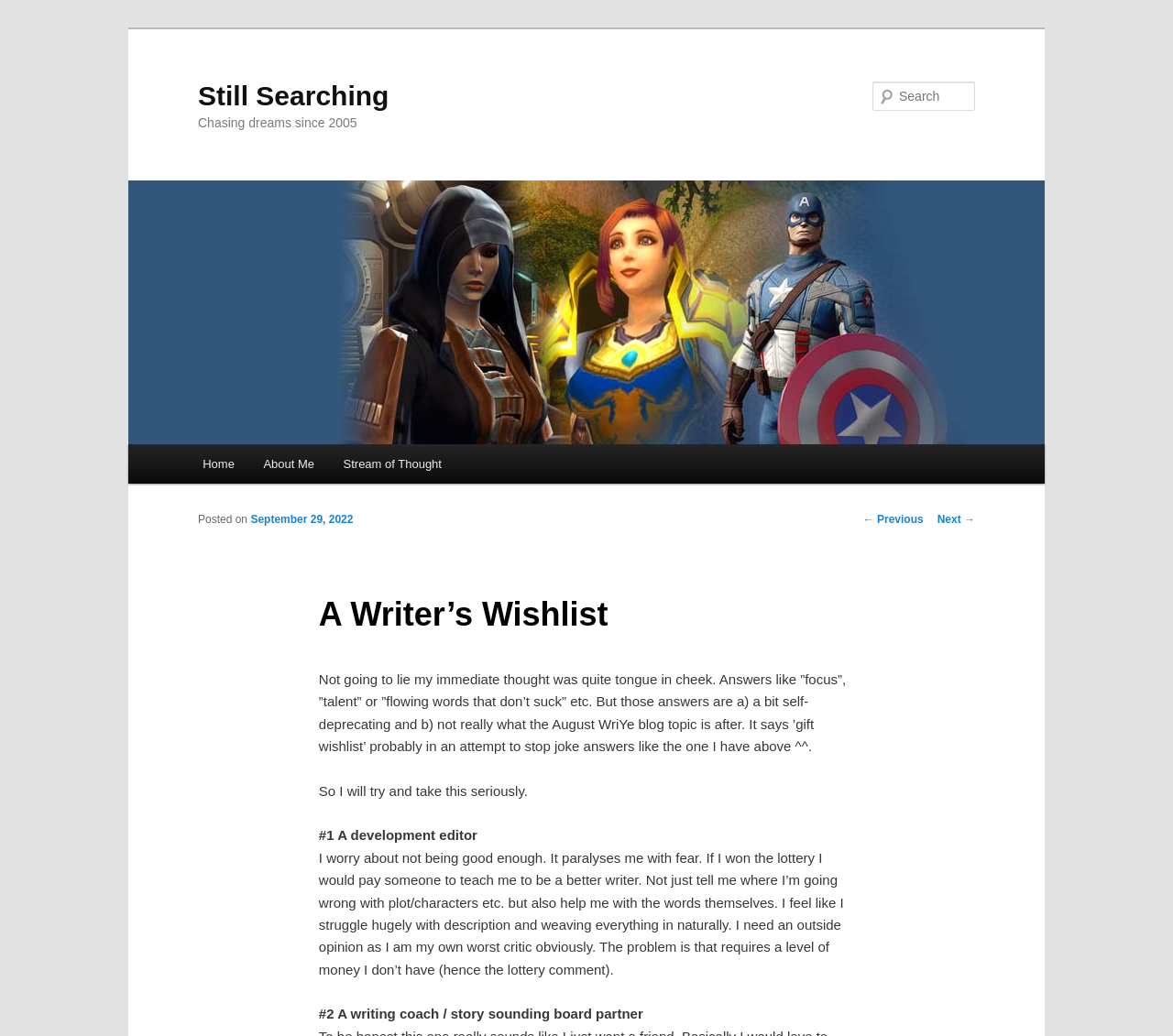Detail the features and information presented on the webpage.

The webpage is a blog post titled "A Writer's Wishlist" on a website called "Still Searching". At the top, there is a link to skip to the primary content. Below that, there is a heading with the title "Still Searching" and a link with the same text. 

To the right of the title, there is a heading that reads "Chasing dreams since 2005". Below that, there is a large image with the text "Still Searching" and a link with the same text. 

On the top right, there is a search box with a label "Search". Below that, there is a main menu with links to "Home", "About Me", and "Stream of Thought". 

The main content of the blog post starts with a heading "A Writer's Wishlist" followed by a paragraph of text that discusses the author's initial thoughts on the topic of a "gift wishlist" for writers. The text is divided into several paragraphs, each discussing a different item on the author's wishlist, including a development editor and a writing coach or story sounding board partner. 

At the bottom of the page, there are links to navigate to the previous and next posts.